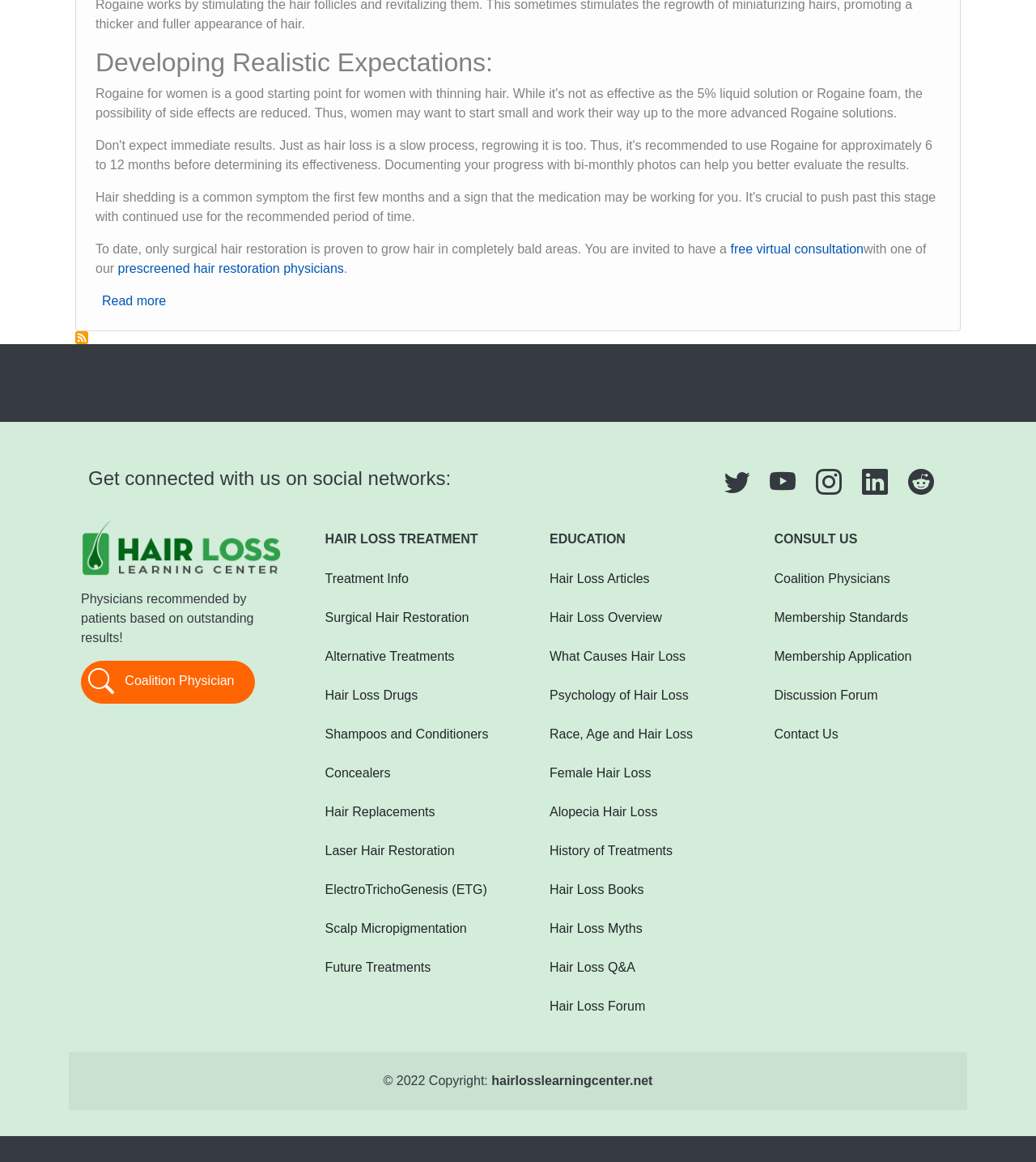Kindly determine the bounding box coordinates for the area that needs to be clicked to execute this instruction: "Learn about Surgical Hair Restoration".

[0.295, 0.521, 0.488, 0.543]